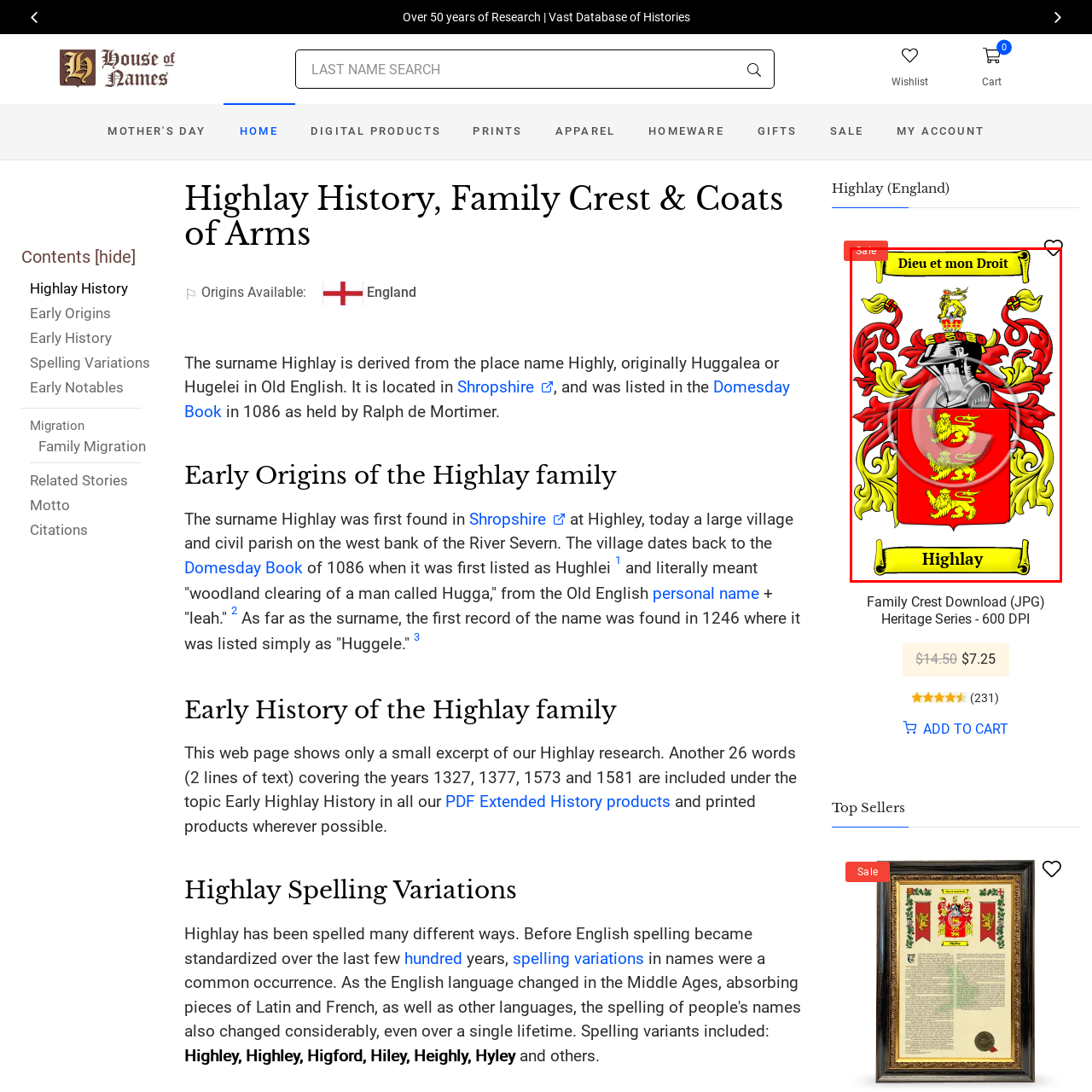Observe the image within the red boundary, How many lions are on the shield? Respond with a one-word or short phrase answer.

Three